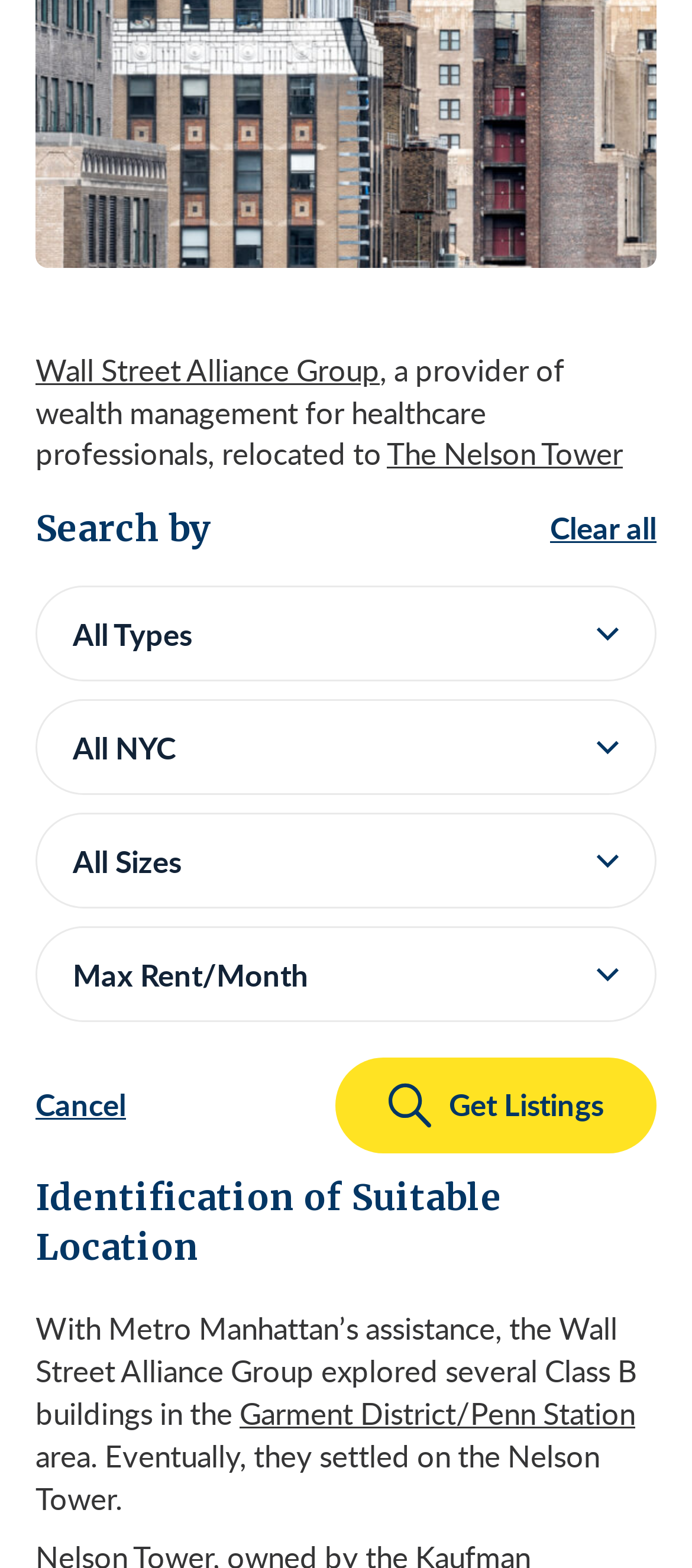Using the format (top-left x, top-left y, bottom-right x, bottom-right y), and given the element description, identify the bounding box coordinates within the screenshot: Privacy Policy

None